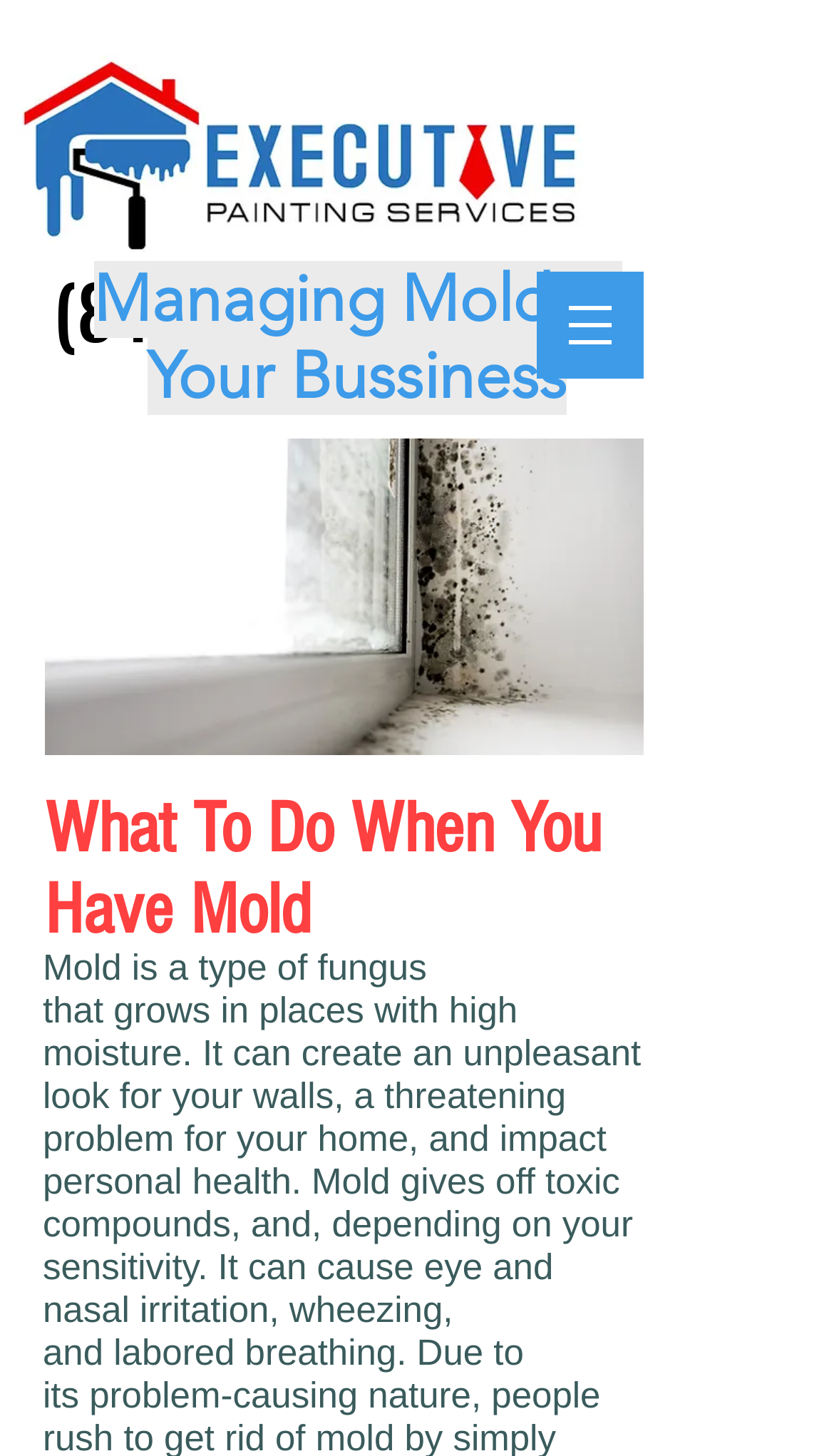Please respond to the question with a concise word or phrase:
What is the topic of the main image on the webpage?

business mold